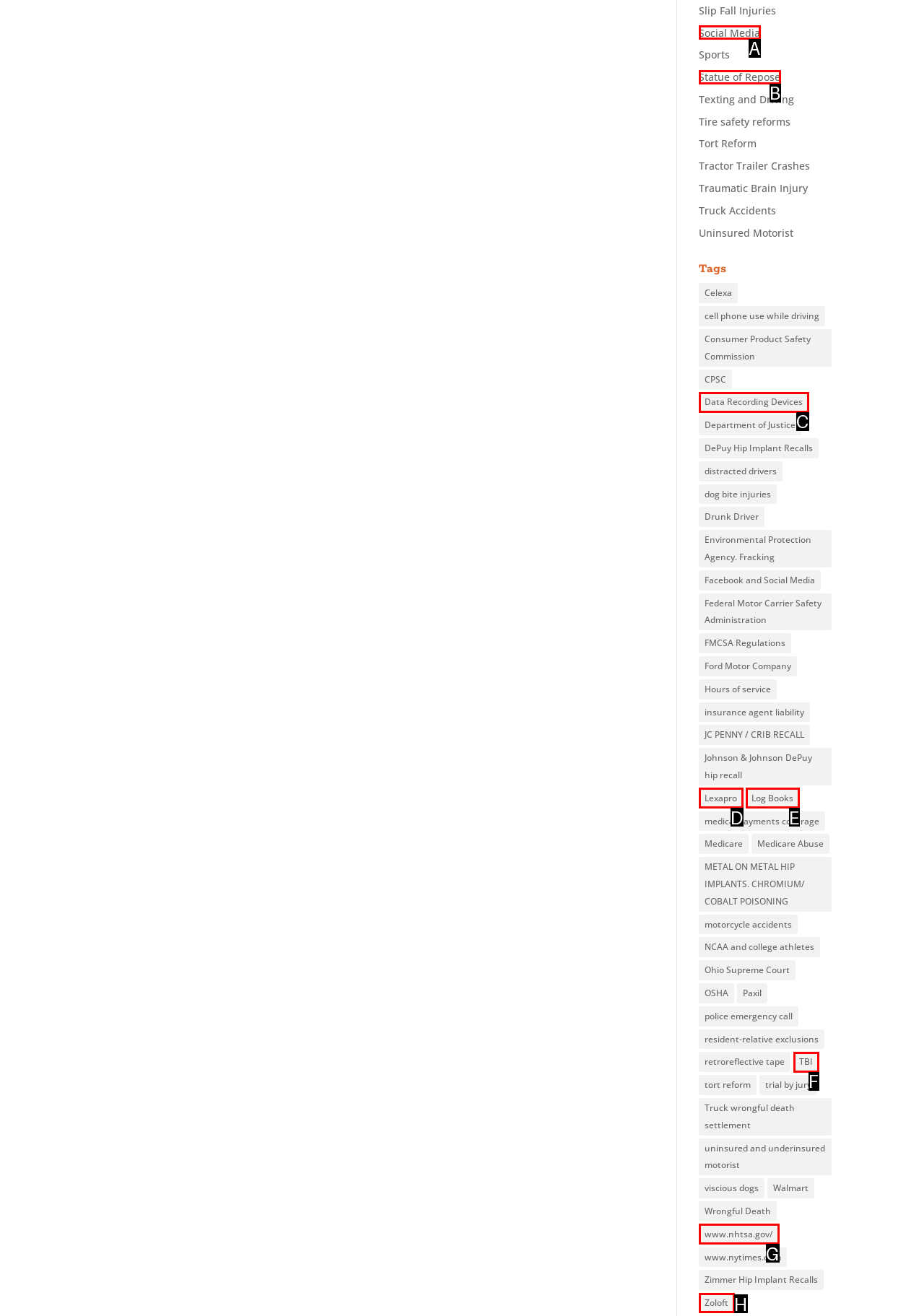With the provided description: Data Recording Devices, select the most suitable HTML element. Respond with the letter of the selected option.

C